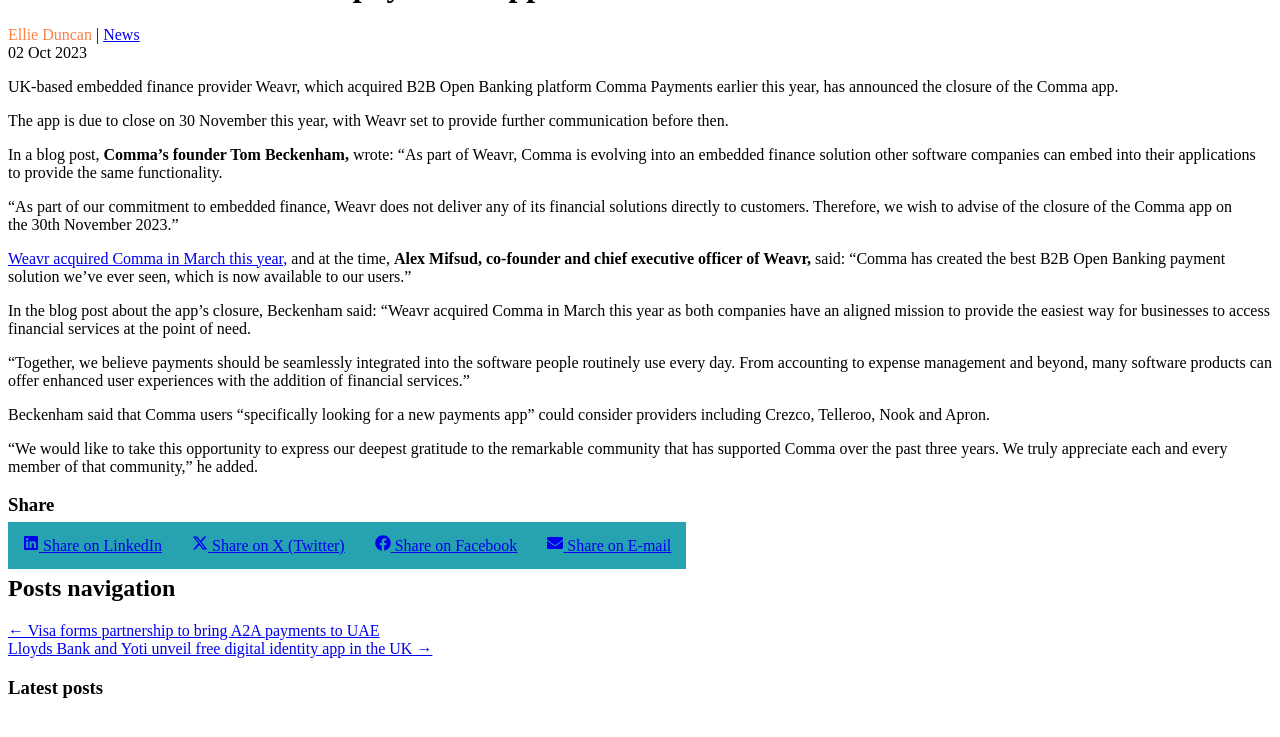Find the bounding box coordinates of the UI element according to this description: "Share on X (Twitter)".

[0.138, 0.708, 0.281, 0.772]